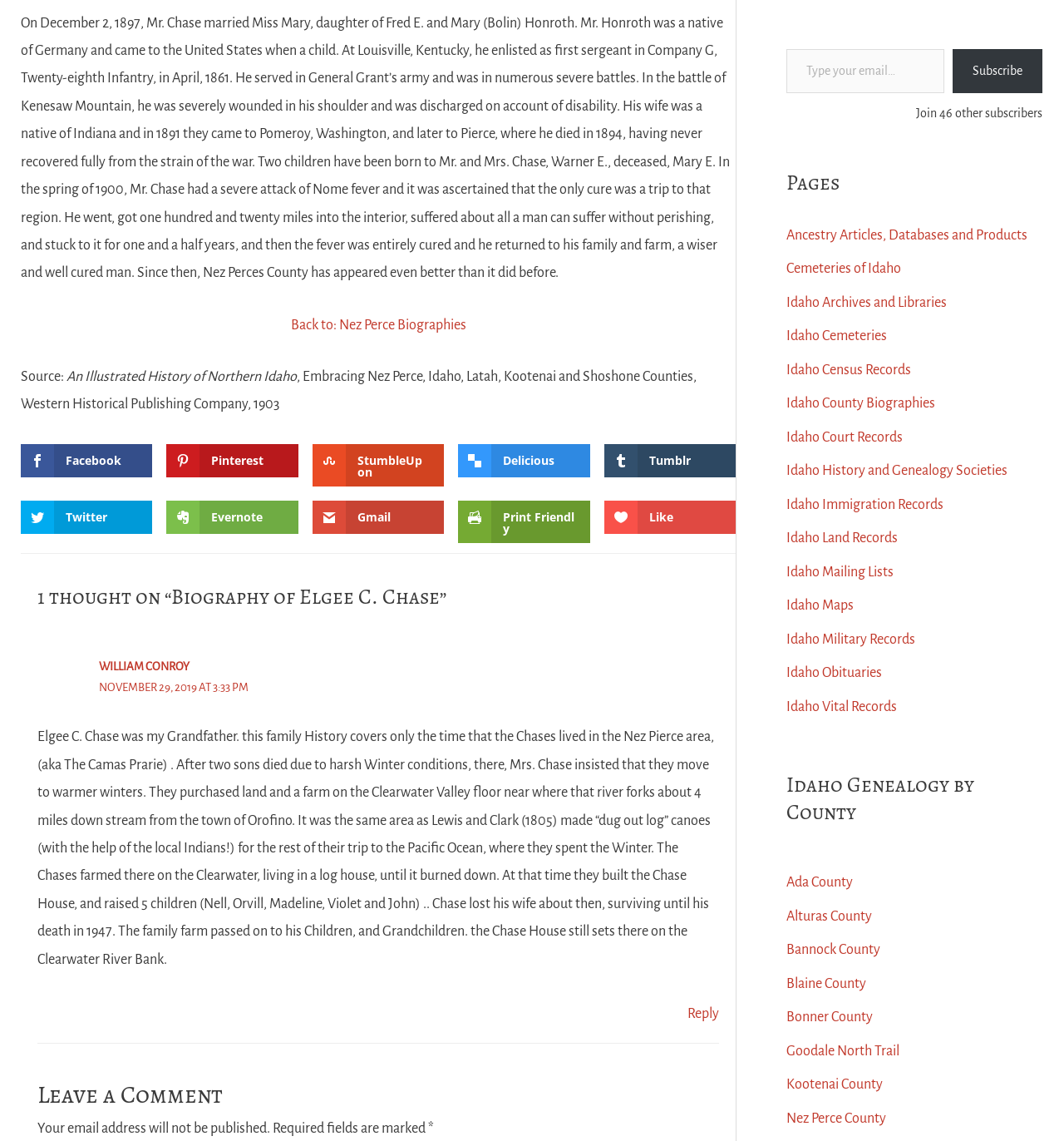Please find the bounding box coordinates of the section that needs to be clicked to achieve this instruction: "Go to About page".

None